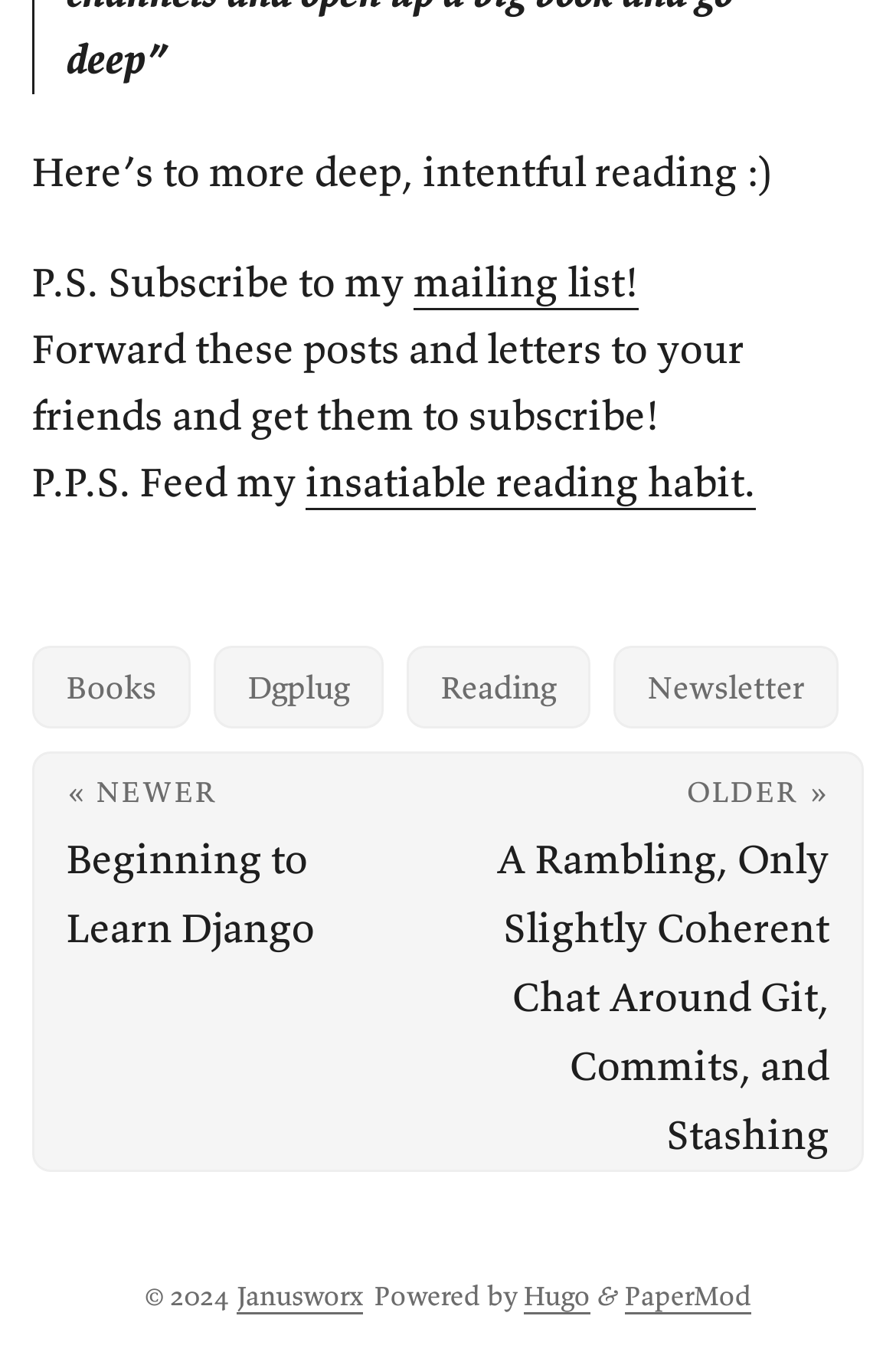Answer briefly with one word or phrase:
What is the name of the website's theme?

PaperMod